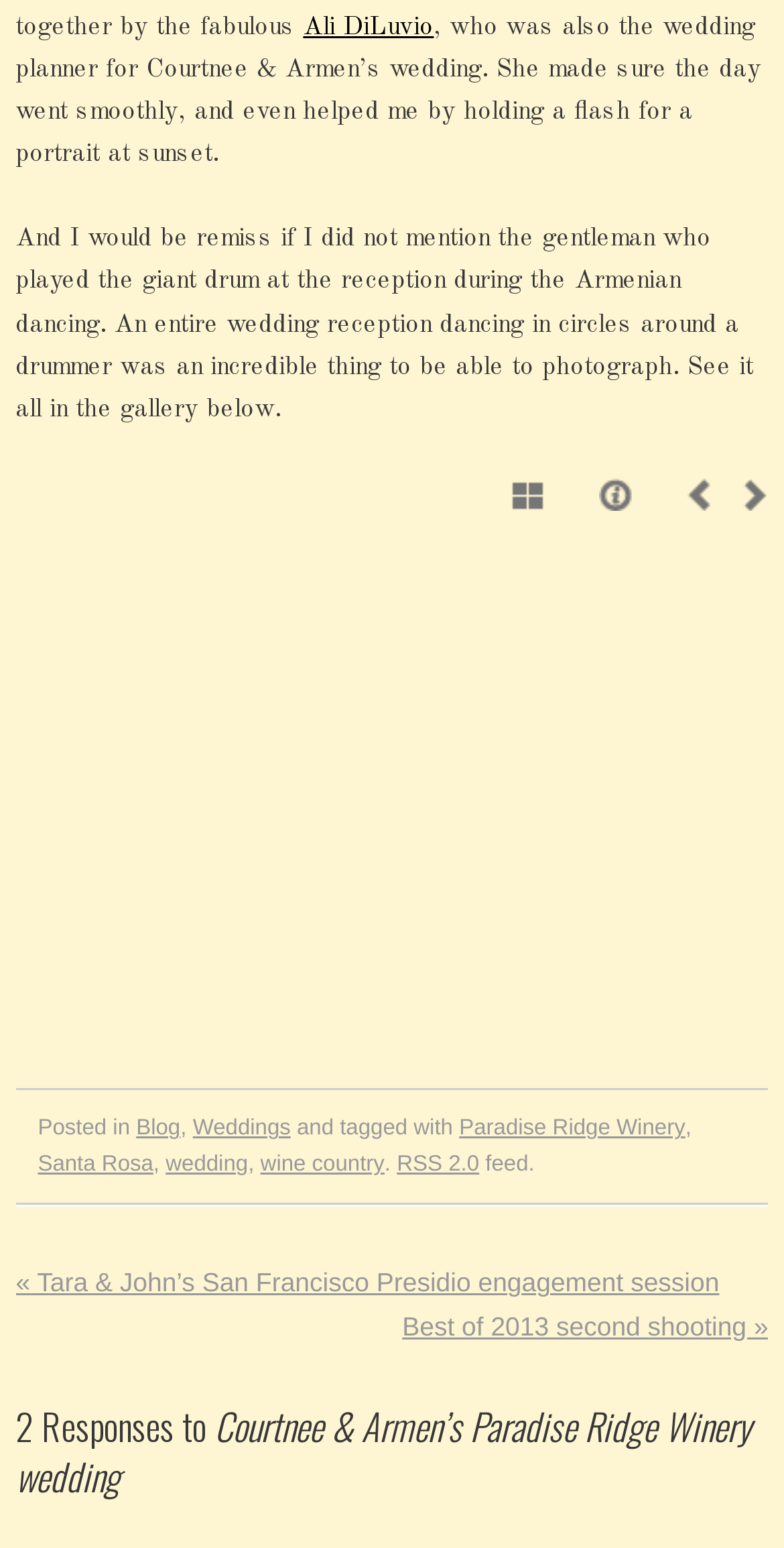Select the bounding box coordinates of the element I need to click to carry out the following instruction: "View the wedding photos".

[0.246, 0.721, 0.371, 0.737]